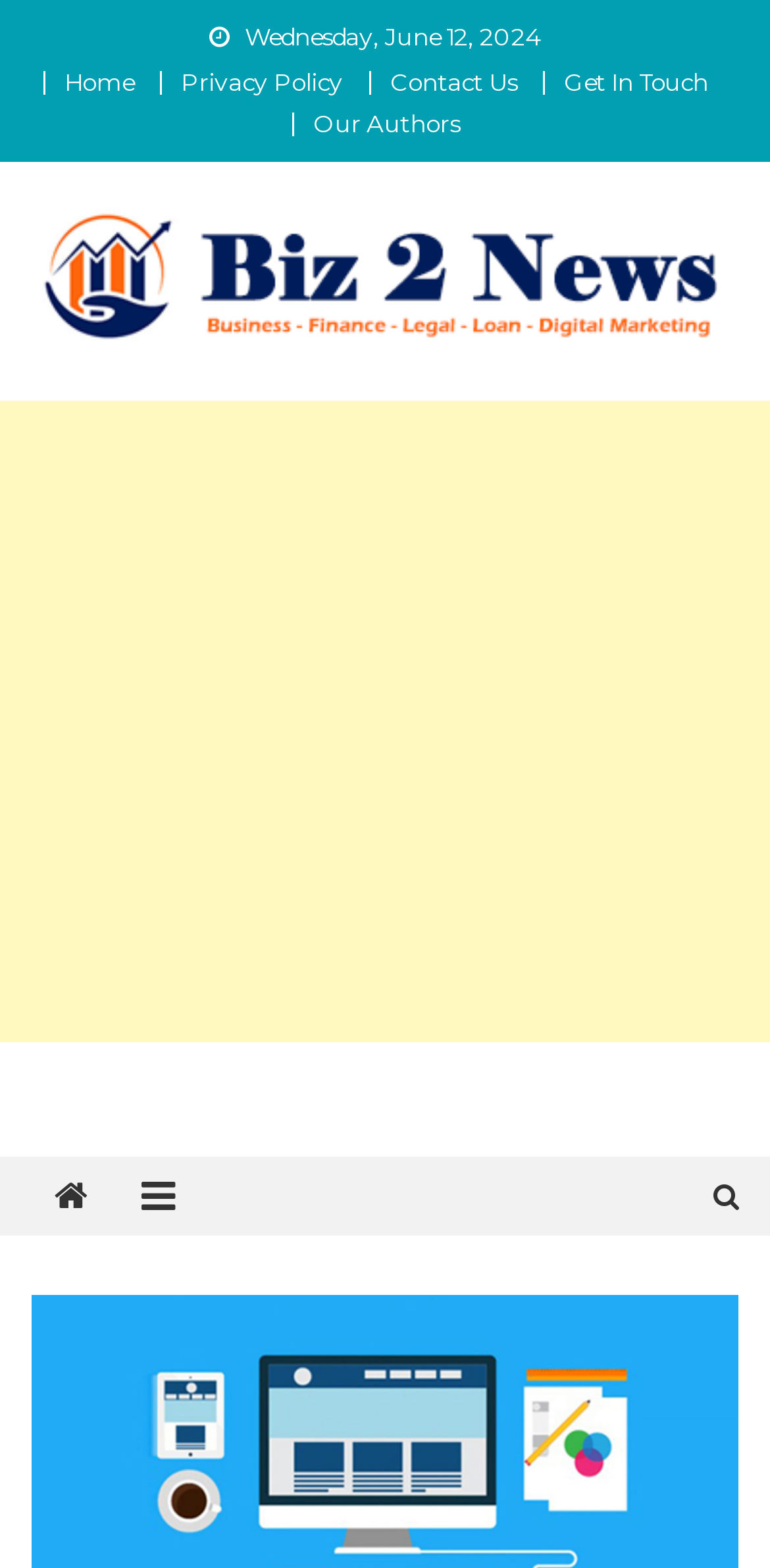Determine the bounding box coordinates of the section to be clicked to follow the instruction: "contact us". The coordinates should be given as four float numbers between 0 and 1, formatted as [left, top, right, bottom].

[0.506, 0.042, 0.671, 0.061]